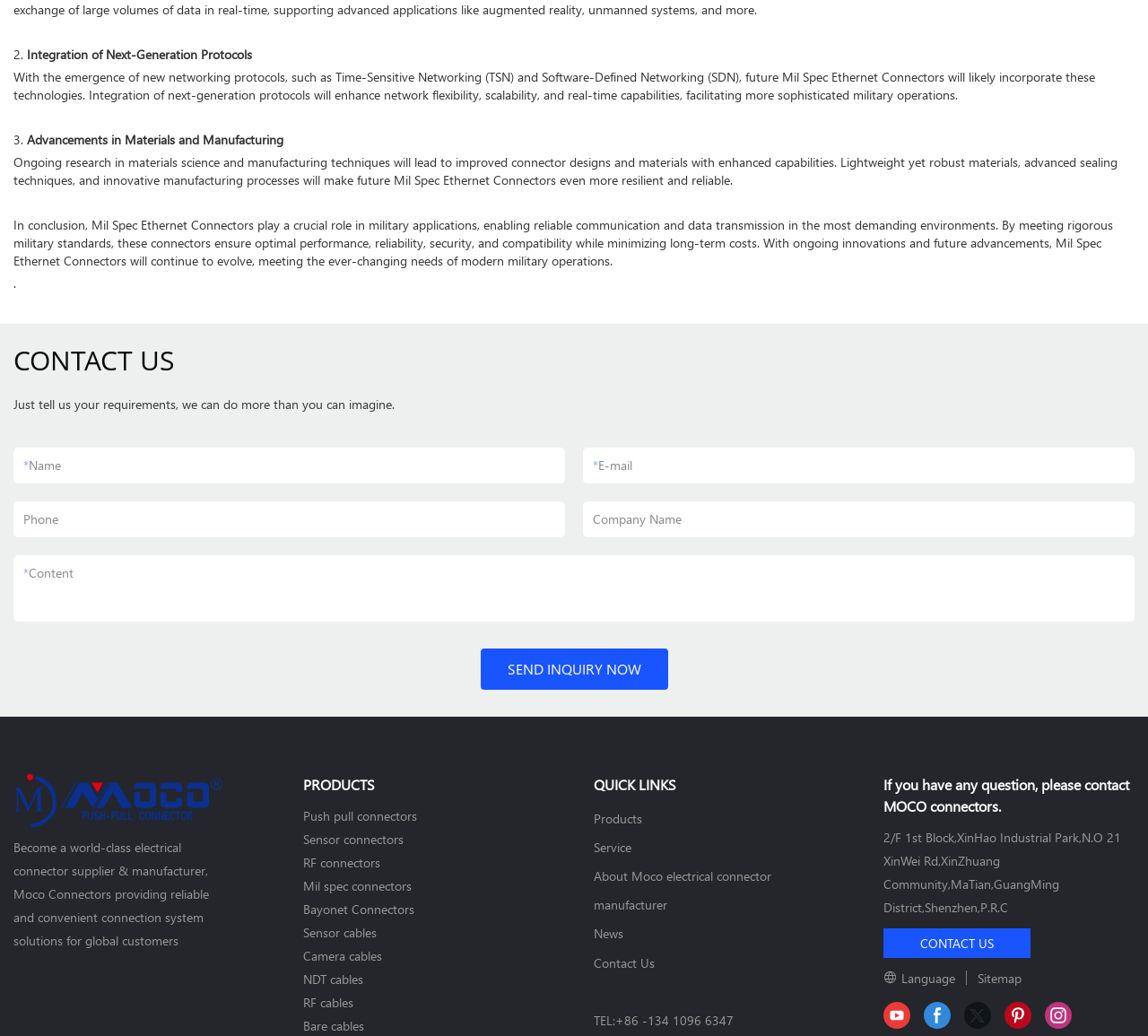Locate the bounding box coordinates of the element that needs to be clicked to carry out the instruction: "Click the PRODUCTS link". The coordinates should be given as four float numbers ranging from 0 to 1, i.e., [left, top, right, bottom].

[0.264, 0.748, 0.327, 0.766]